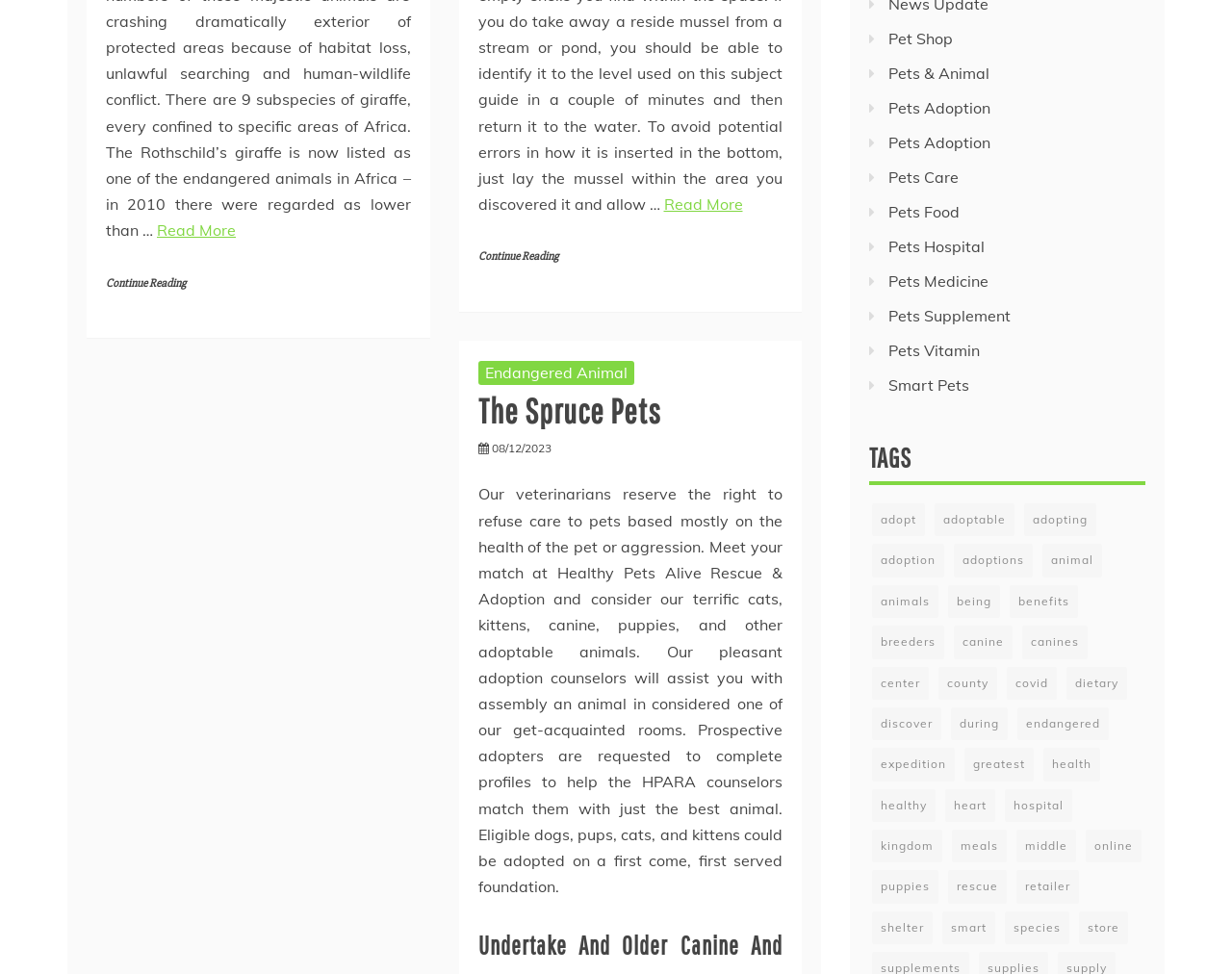What is the purpose of the Healthy Pets Alive Rescue & Adoption?
Kindly give a detailed and elaborate answer to the question.

I inferred the answer by reading the static text element that mentions 'Meet your match at Healthy Pets Alive Rescue & Adoption and consider our terrific cats, kittens, canine, puppies, and other adoptable animals.' This suggests that the purpose of the organization is to facilitate pet adoption.